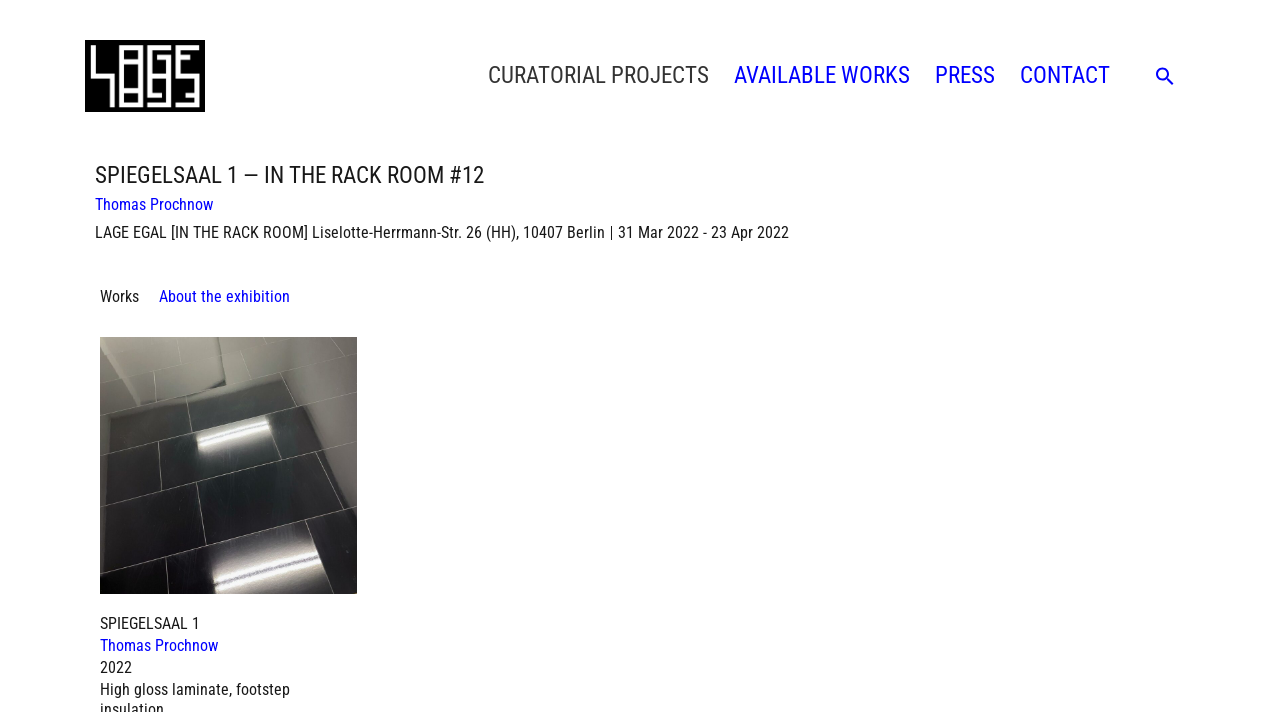How many tabs are there in the tablist?
Using the details from the image, give an elaborate explanation to answer the question.

I found the answer by looking at the tablist element with two tab elements, 'Works' and 'About the exhibition', which indicates that there are two tabs.